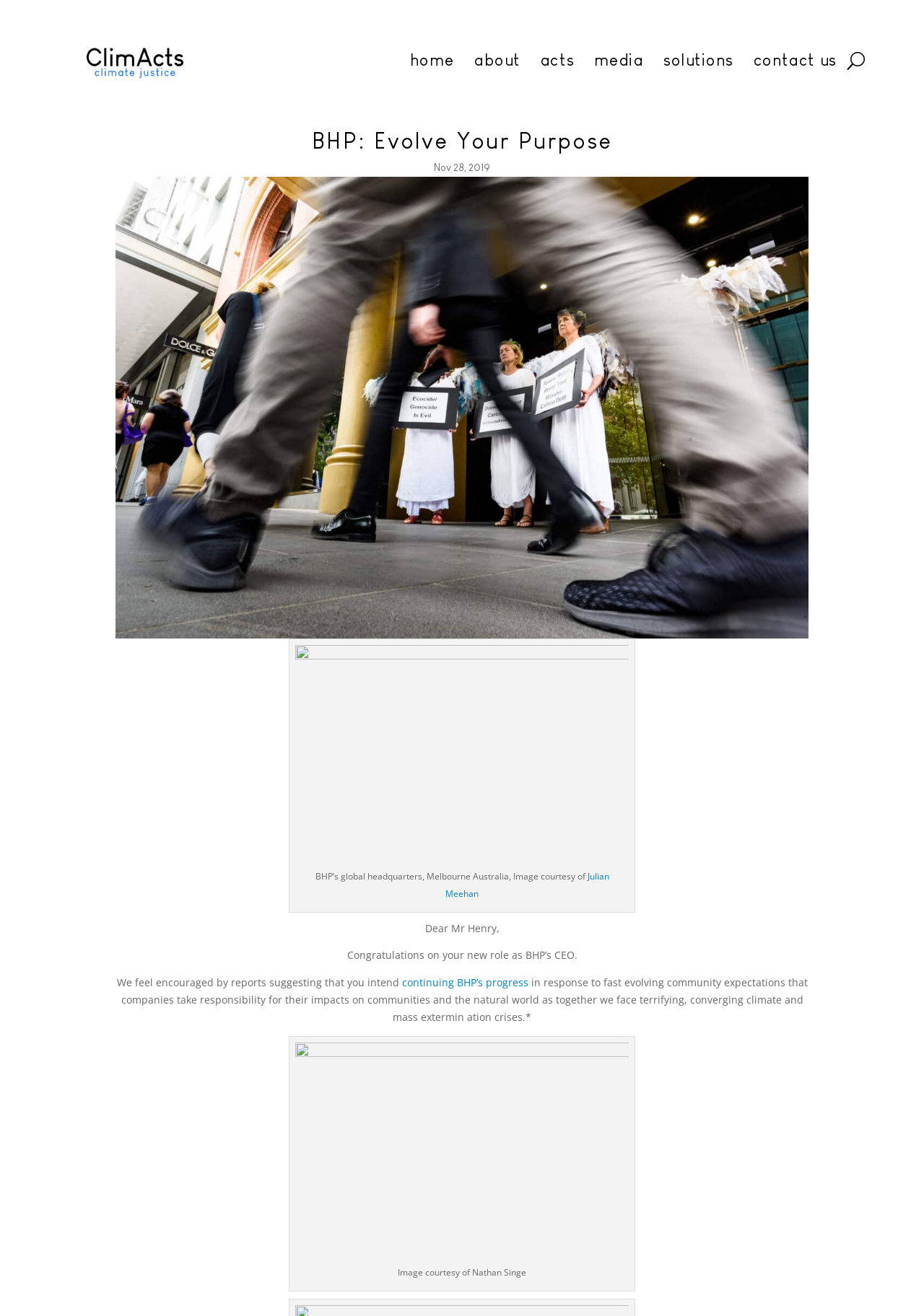Pinpoint the bounding box coordinates of the clickable element needed to complete the instruction: "Click the 'continuing BHP’s progress' link". The coordinates should be provided as four float numbers between 0 and 1: [left, top, right, bottom].

[0.435, 0.741, 0.571, 0.752]